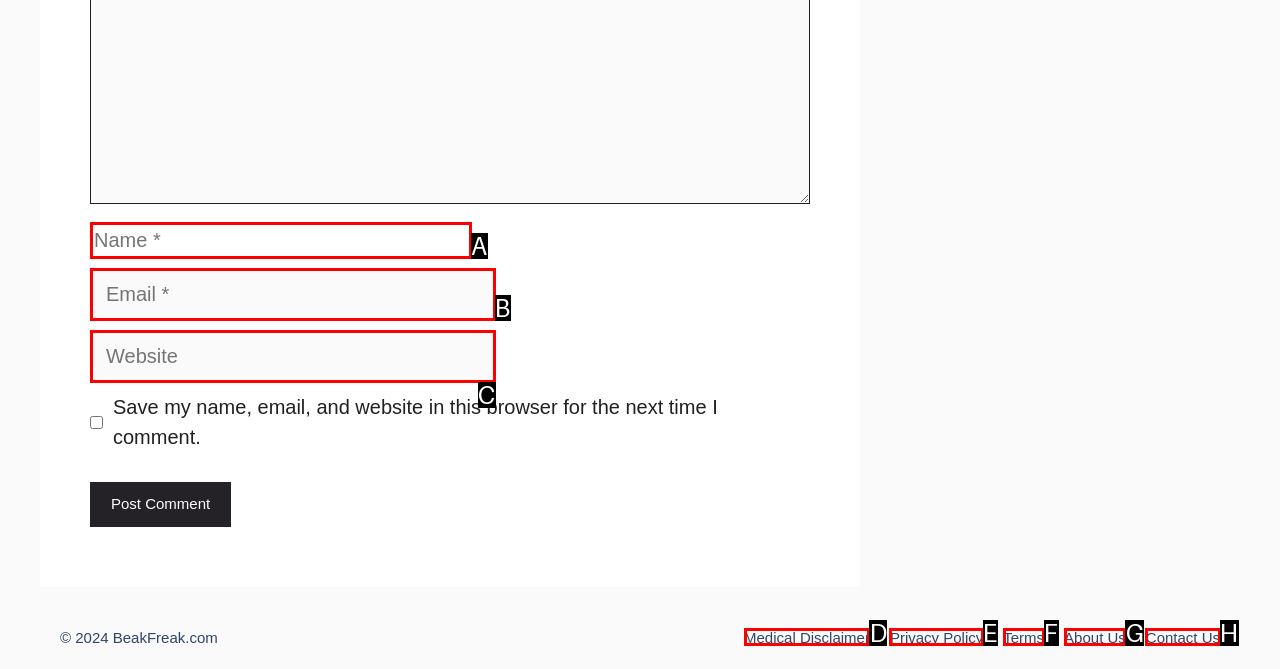Given the description: Medical Disclaimer
Identify the letter of the matching UI element from the options.

D